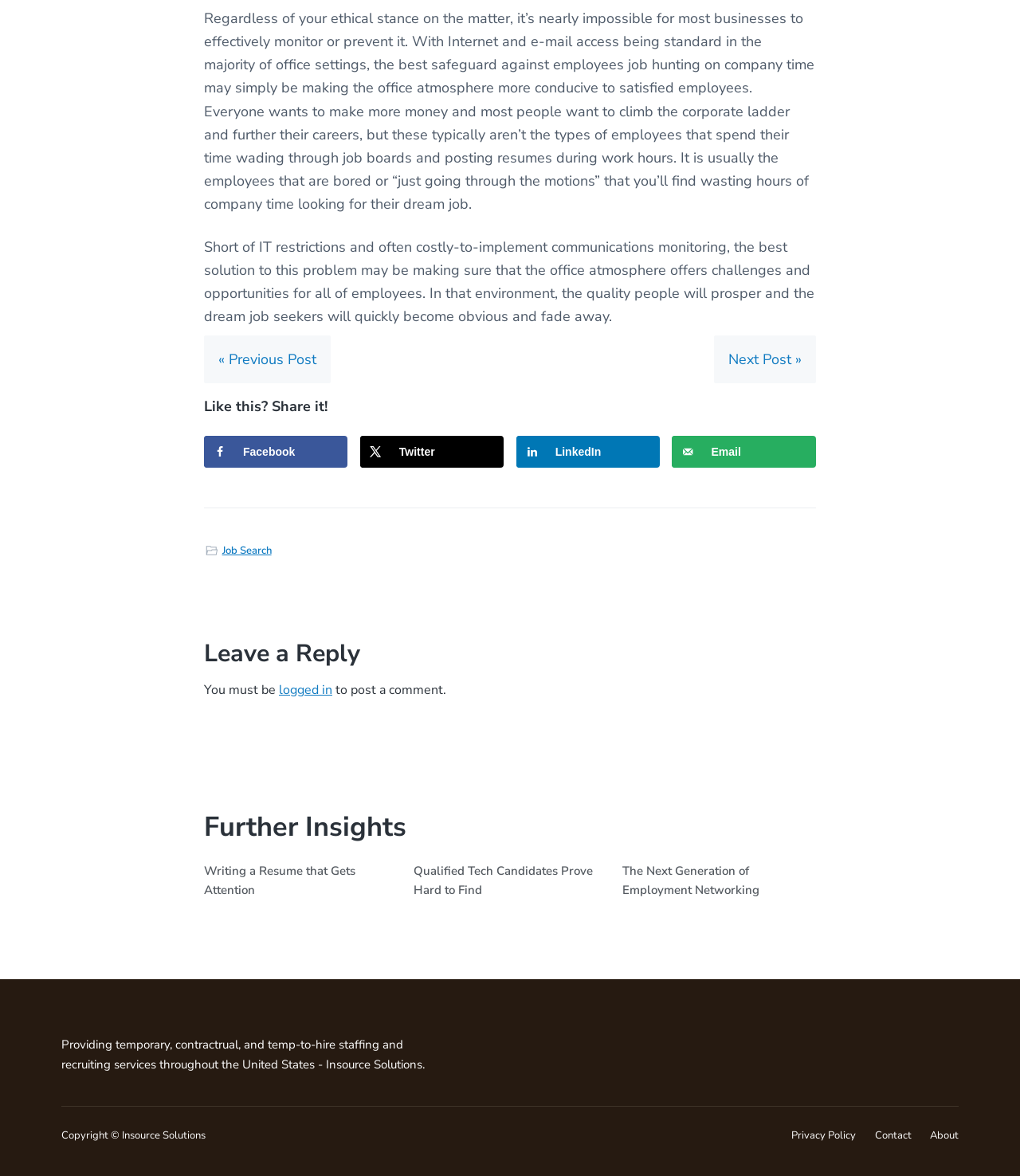What is the topic of the article?
Carefully analyze the image and provide a thorough answer to the question.

Based on the content of the article, it appears to be discussing the issue of employees job hunting on company time and how to prevent it. The article provides suggestions for creating a conducive office atmosphere to reduce the likelihood of employees searching for new jobs during work hours.